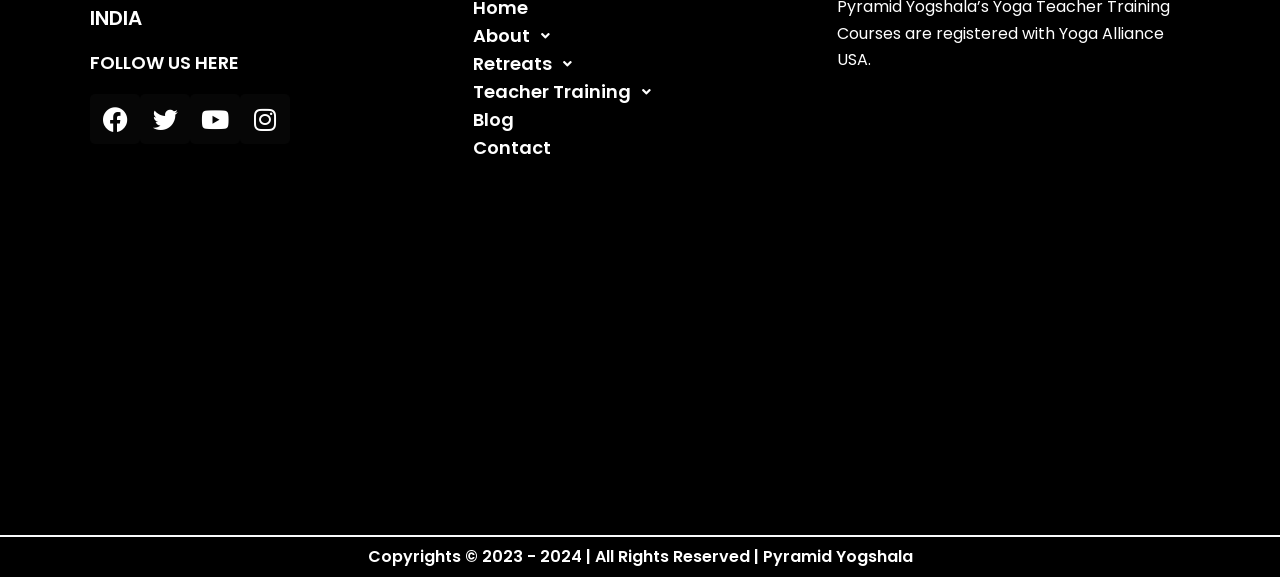Using a single word or phrase, answer the following question: 
What is the copyright year range?

2023 - 2024